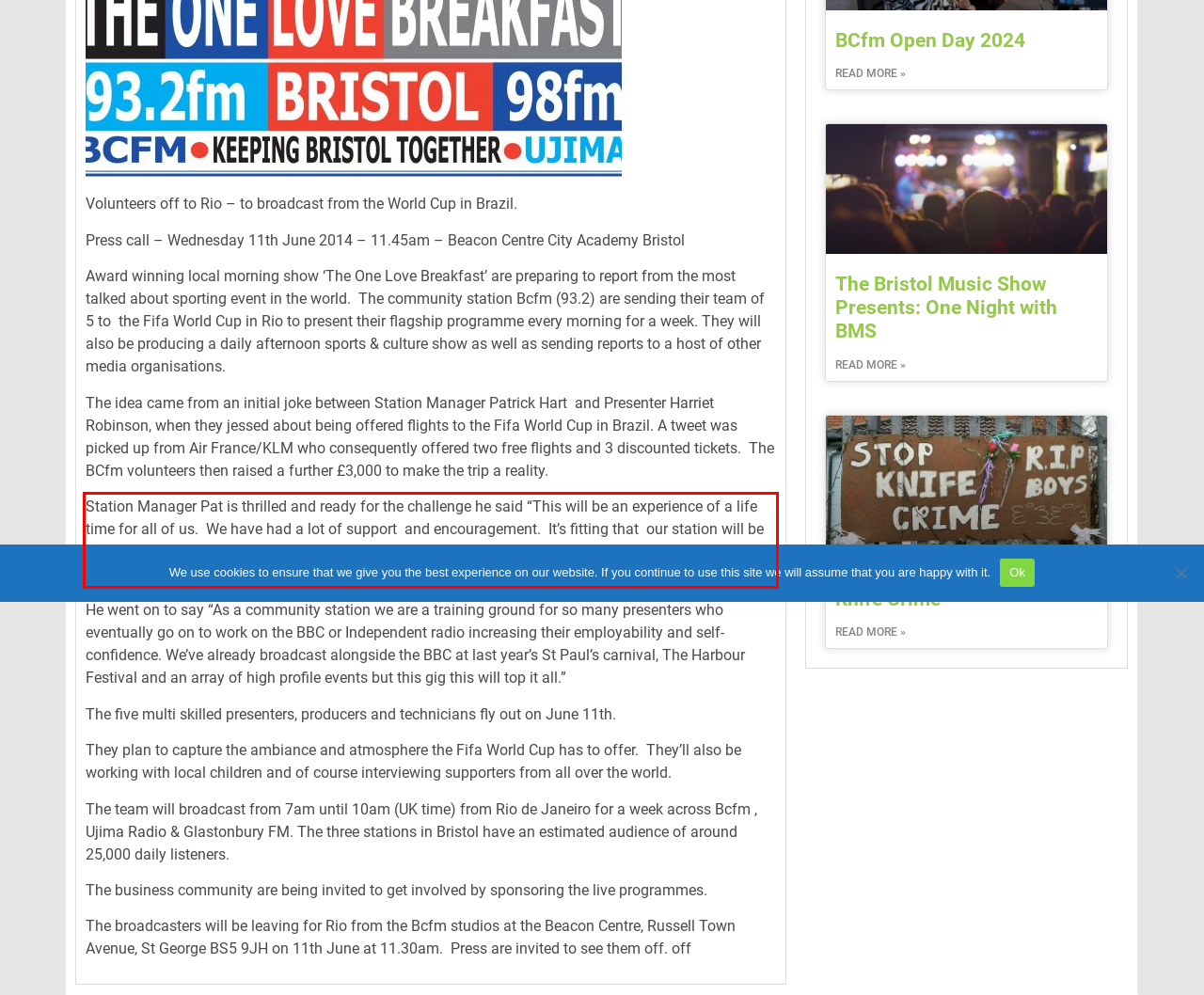Analyze the screenshot of a webpage where a red rectangle is bounding a UI element. Extract and generate the text content within this red bounding box.

Station Manager Pat is thrilled and ready for the challenge he said “This will be an experience of a life time for all of us. We have had a lot of support and encouragement. It’s fitting that our station will be reporting live from an event reflecting diversity, because BCfm are proud to reflect the diversity of Bristol every day of the week”.